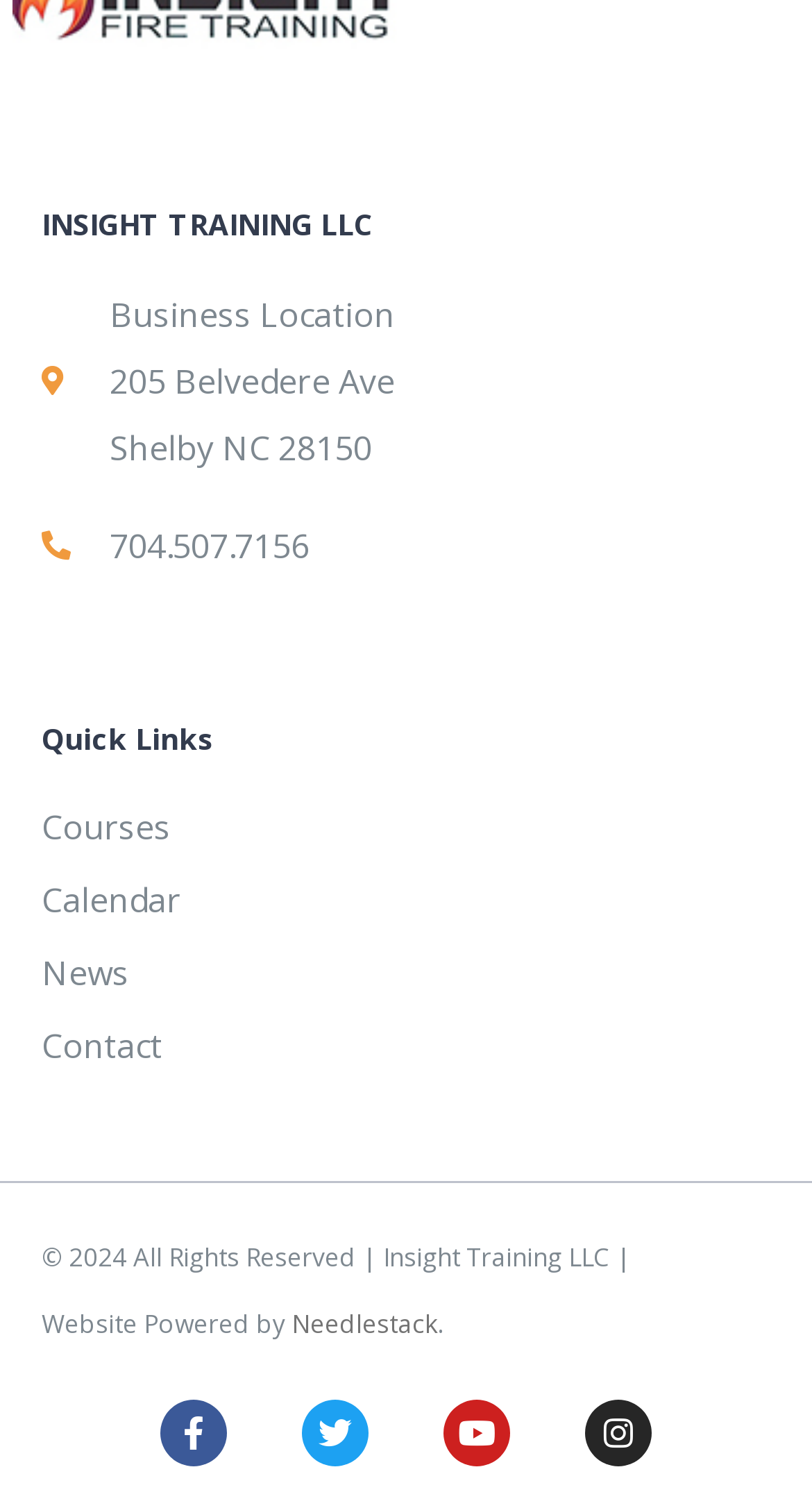Find the bounding box coordinates corresponding to the UI element with the description: "1 out of 2". The coordinates should be formatted as [left, top, right, bottom], with values as floats between 0 and 1.

None